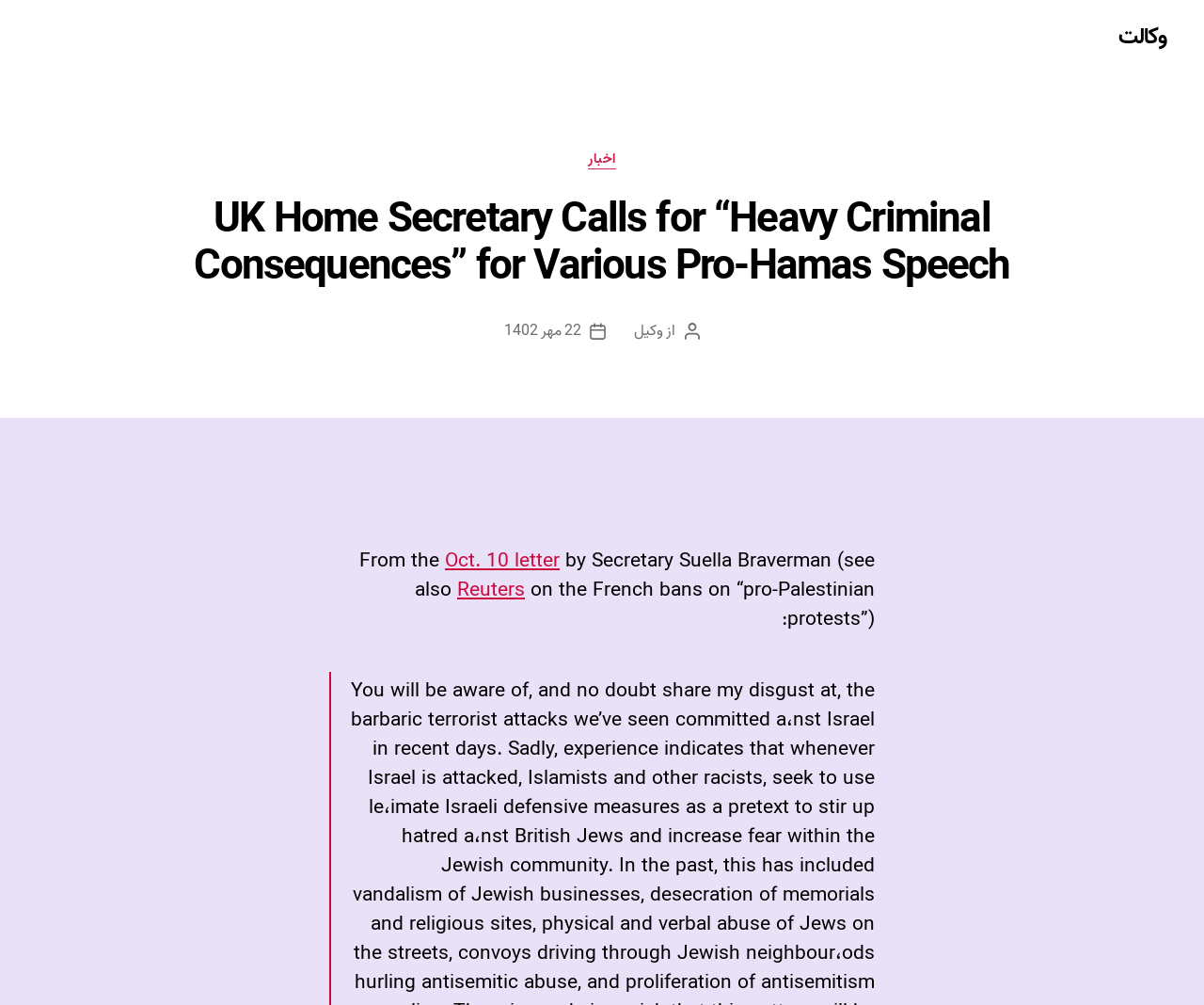Please provide a detailed answer to the question below by examining the image:
What is the topic of the protests mentioned?

The topic of the protests is mentioned in the sentence 'From the Oct. 10 letter by Secretary Suella Braverman (see also Reuters on the French bans on “pro-Palestinian protests”):'.